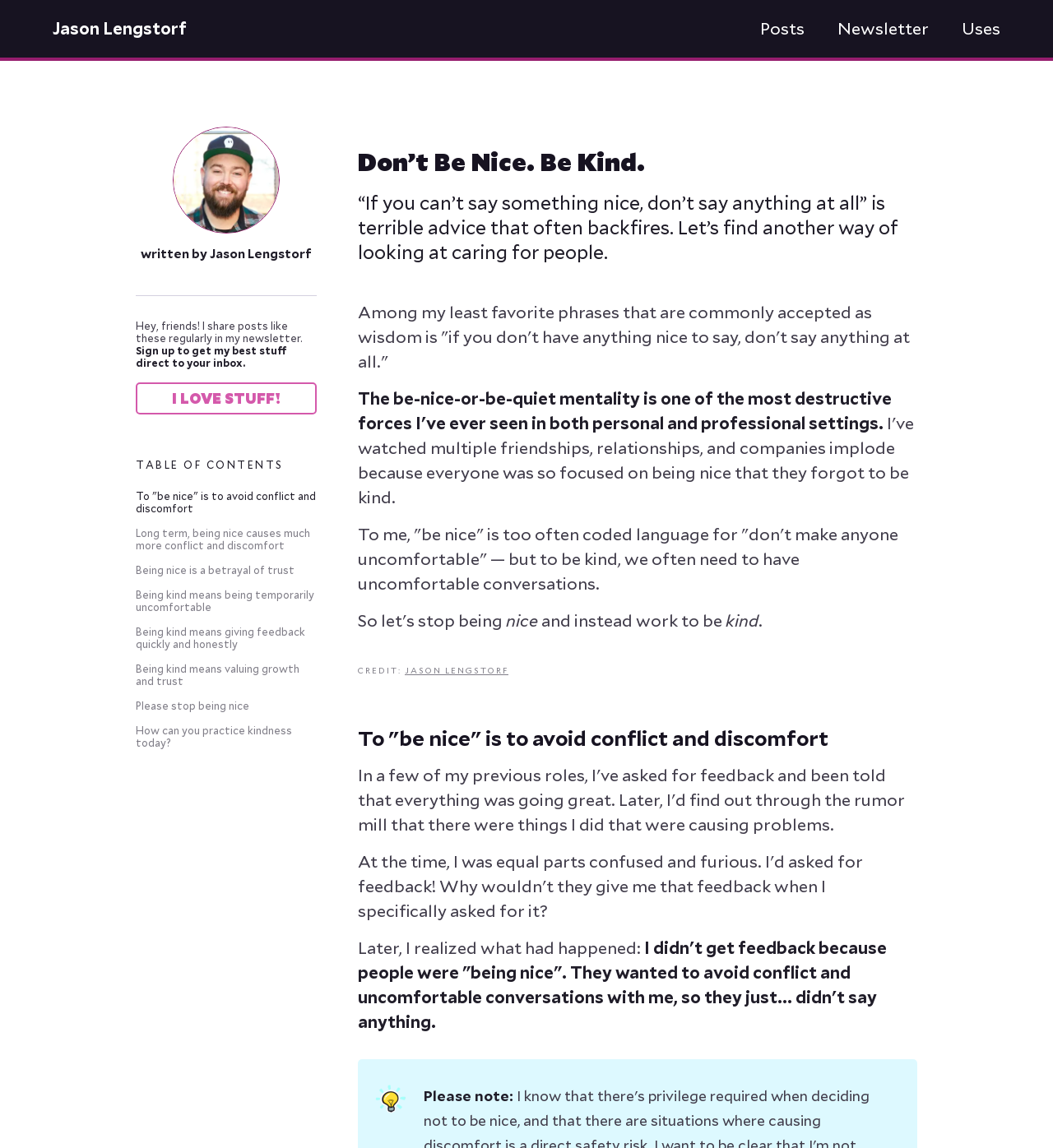Identify the bounding box coordinates for the region of the element that should be clicked to carry out the instruction: "Read the post about being kind". The bounding box coordinates should be four float numbers between 0 and 1, i.e., [left, top, right, bottom].

[0.34, 0.611, 0.871, 0.654]